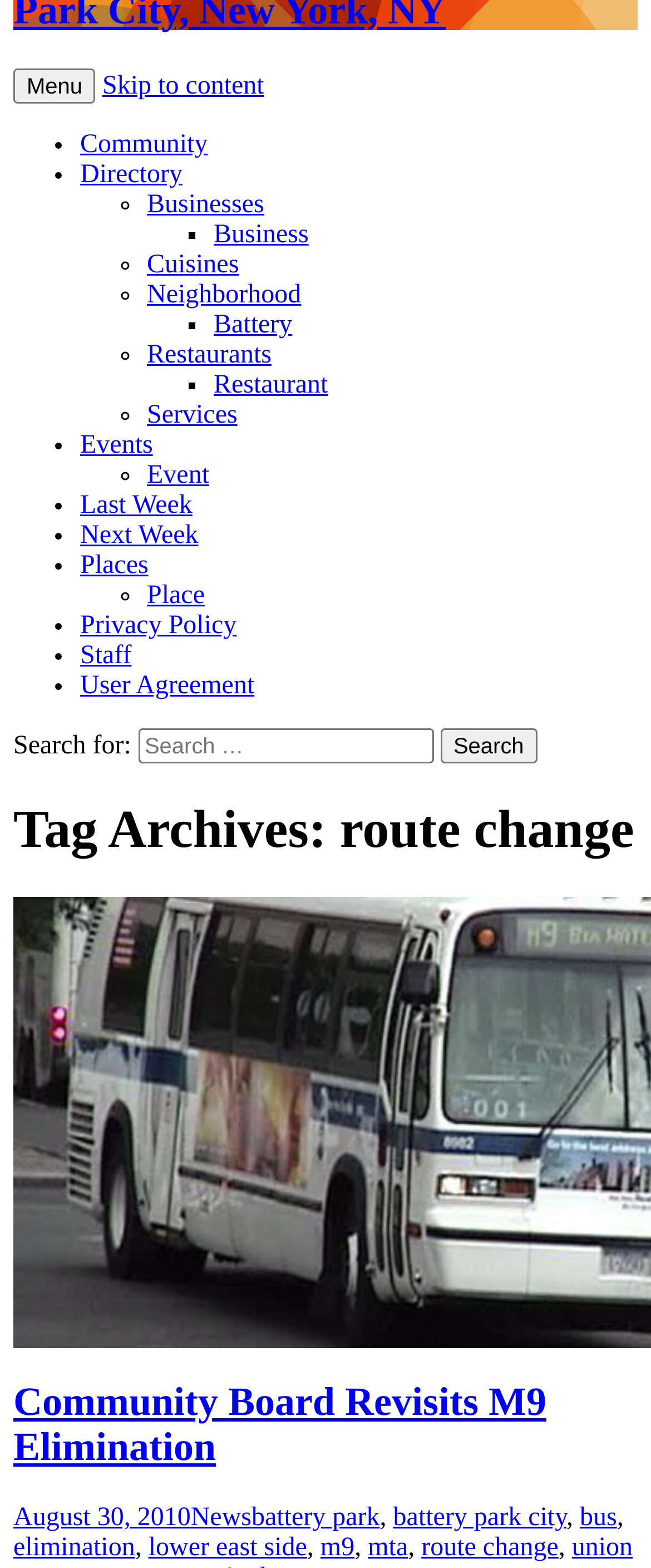Provide a one-word or short-phrase answer to the question:
What is the purpose of the search box?

To search for content